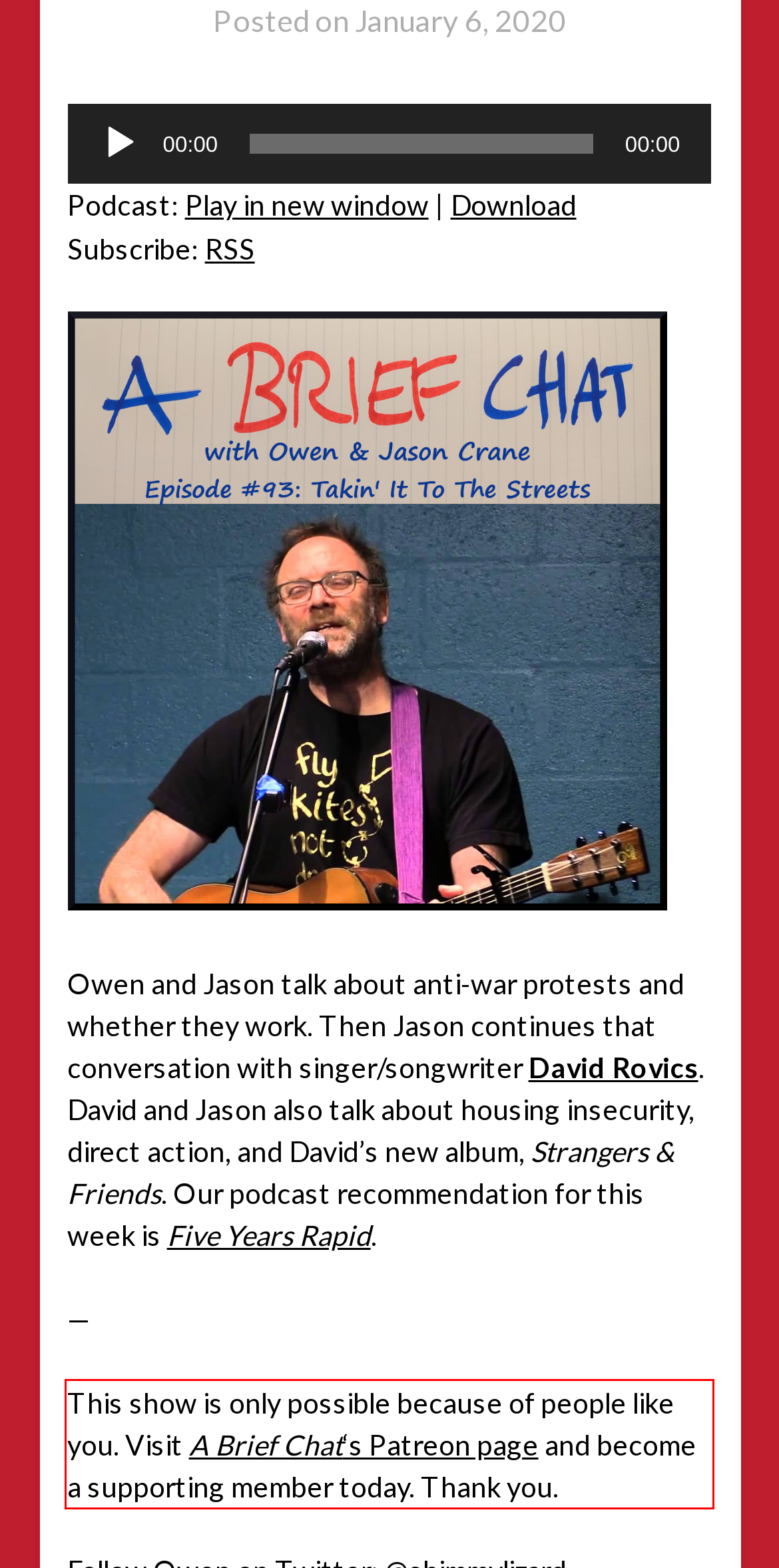Examine the screenshot of the webpage, locate the red bounding box, and generate the text contained within it.

This show is only possible because of people like you. Visit A Brief Chat‘s Patreon page and become a supporting member today. Thank you.